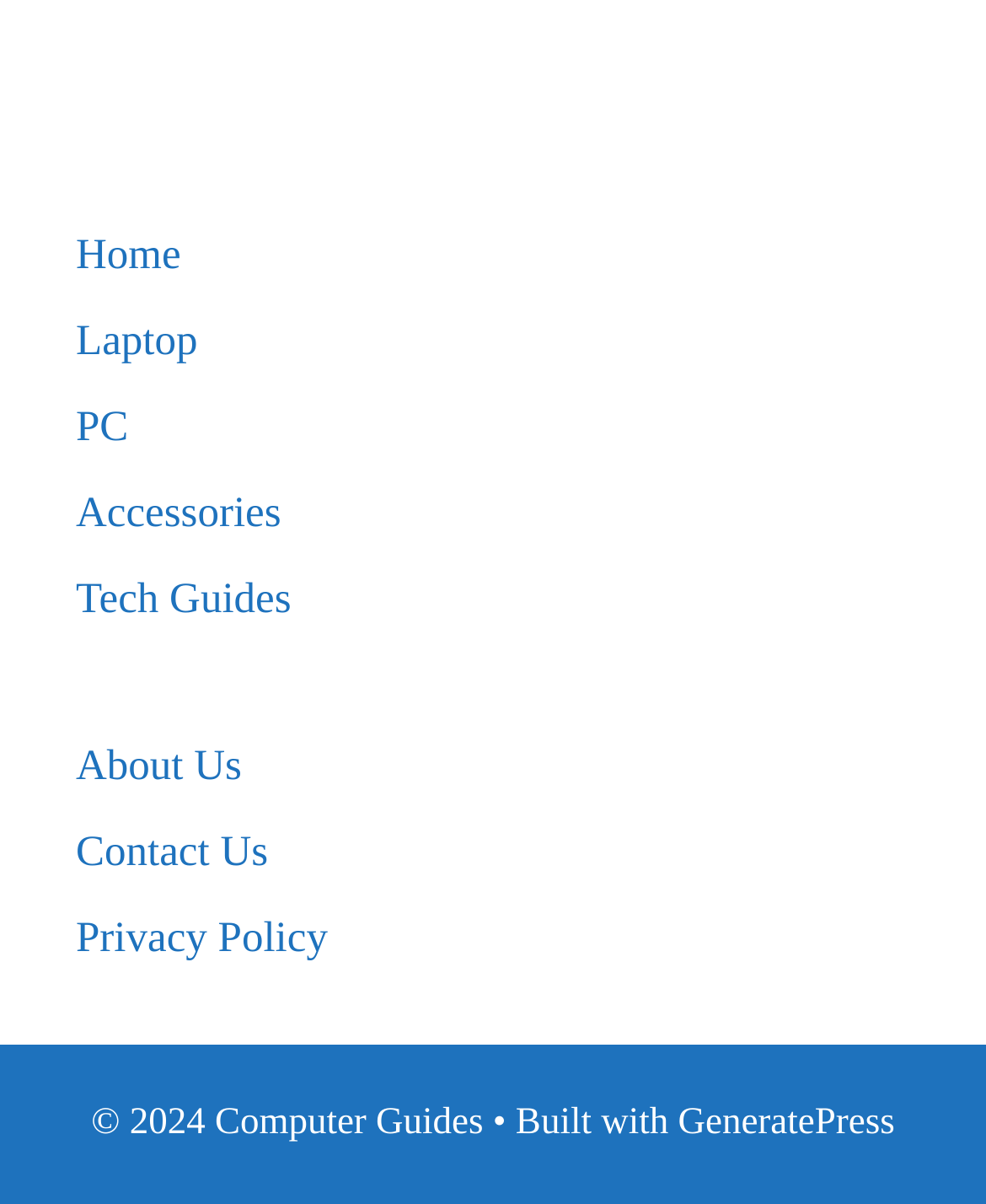What is the first link in the top navigation menu?
Using the image, provide a concise answer in one word or a short phrase.

Home